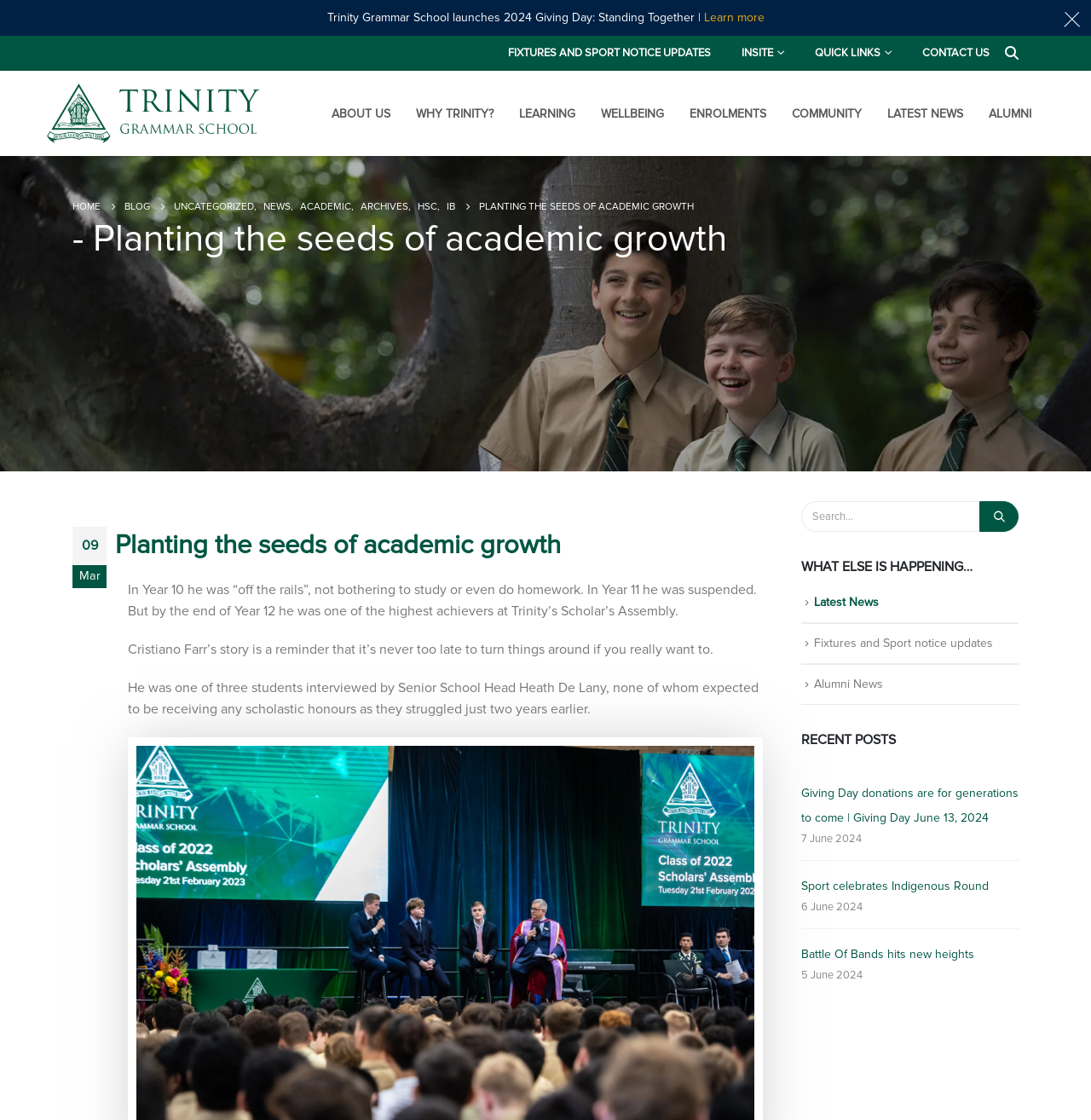For the element described, predict the bounding box coordinates as (top-left x, top-left y, bottom-right x, bottom-right y). All values should be between 0 and 1. Element description: Why Trinity?

[0.381, 0.092, 0.452, 0.111]